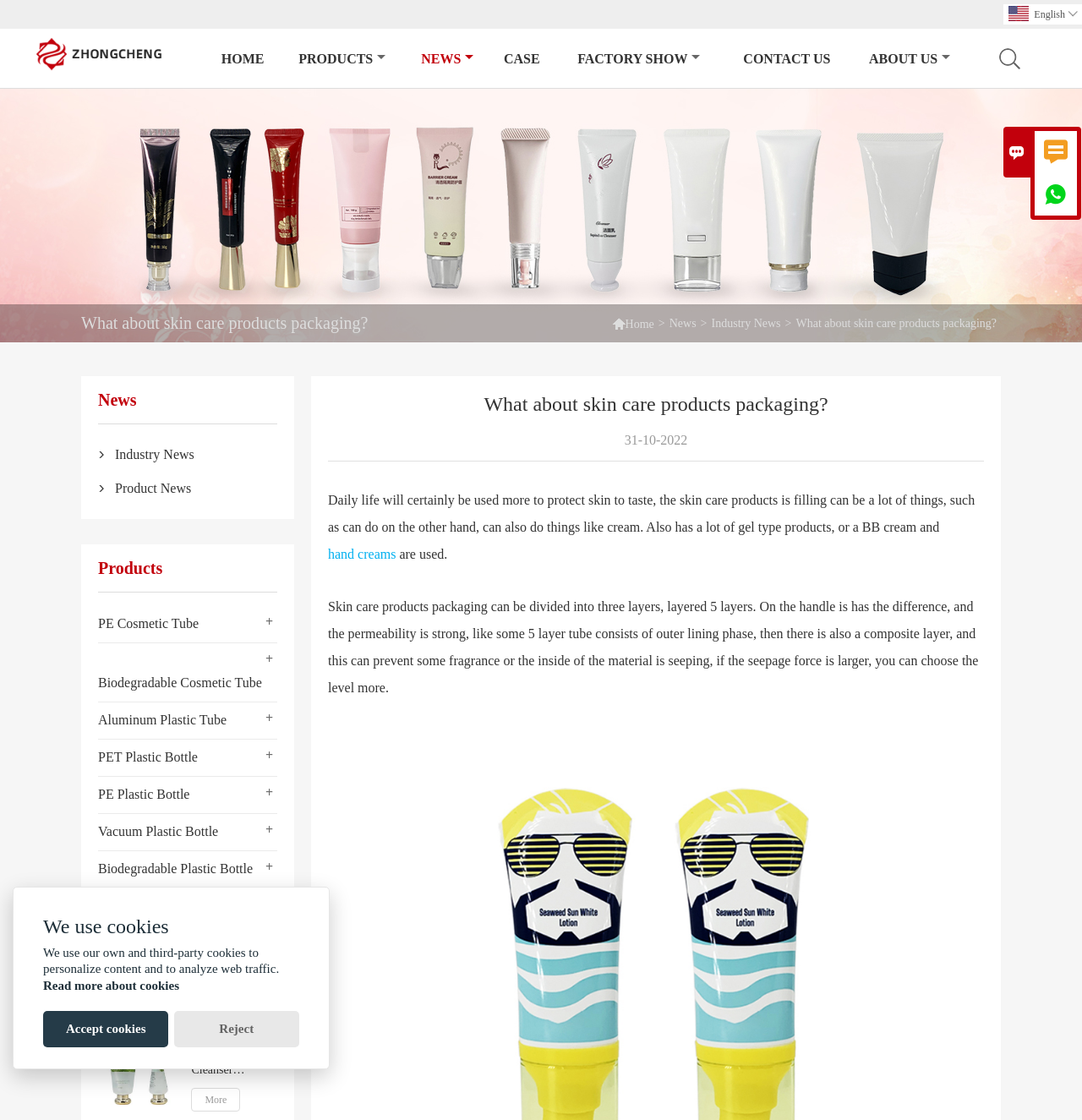How many product categories are listed?
Please use the visual content to give a single word or phrase answer.

5